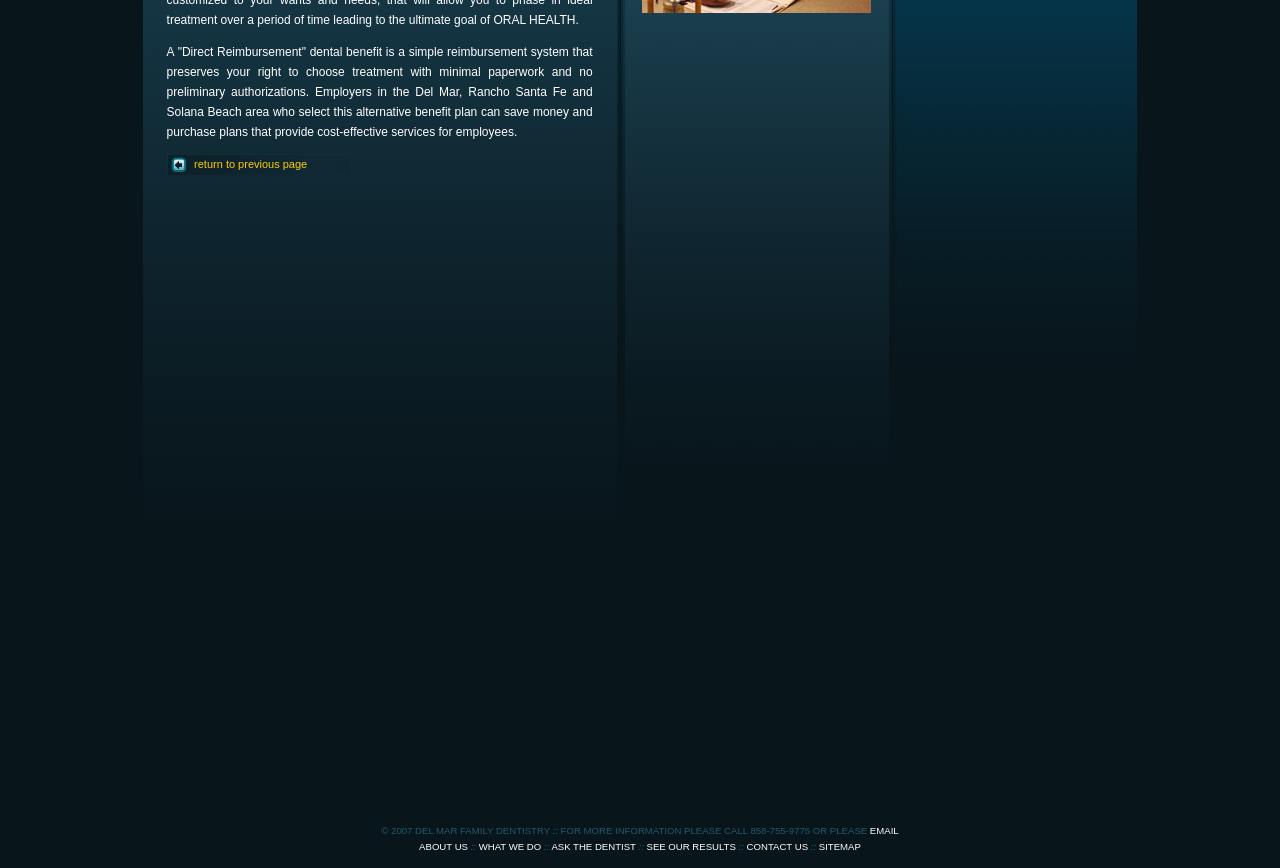For the element described, predict the bounding box coordinates as (top-left x, top-left y, bottom-right x, bottom-right y). All values should be between 0 and 1. Element description: return to previous page

[0.13, 0.177, 0.273, 0.202]